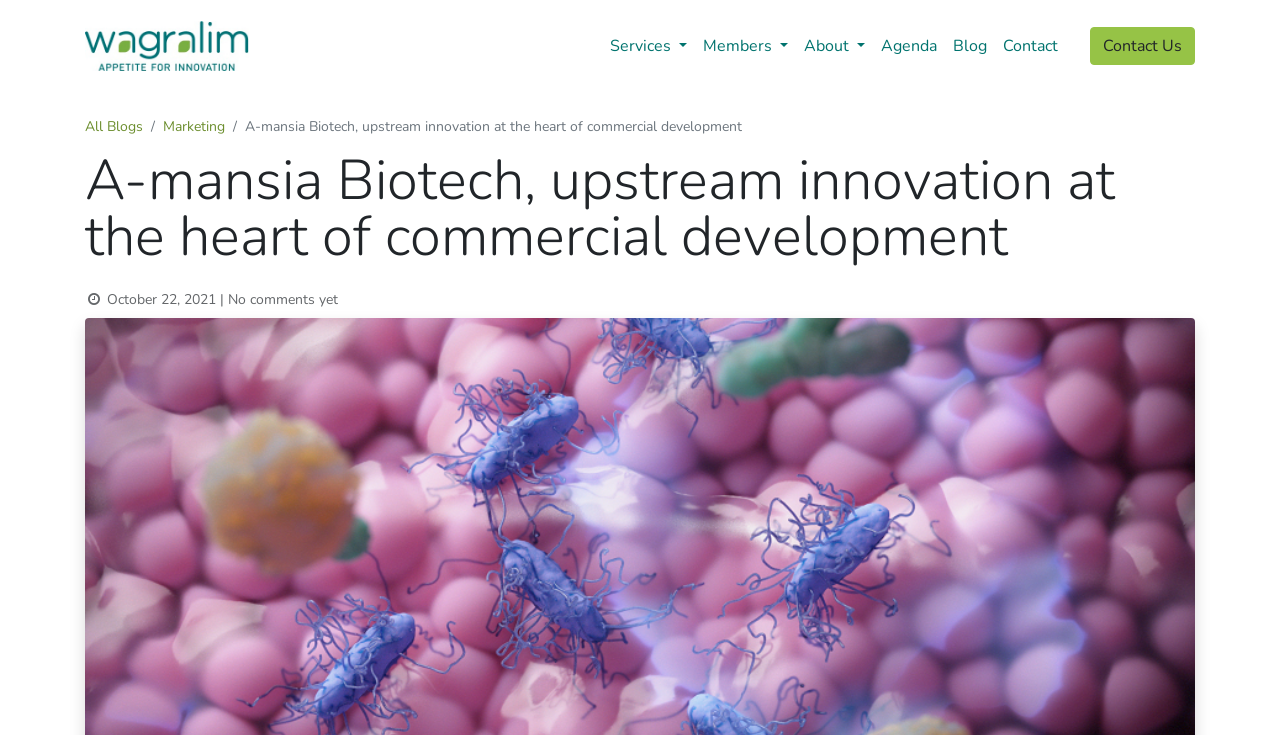Determine the main text heading of the webpage and provide its content.

A-mansia Biotech, upstream innovation at the heart of commercial development